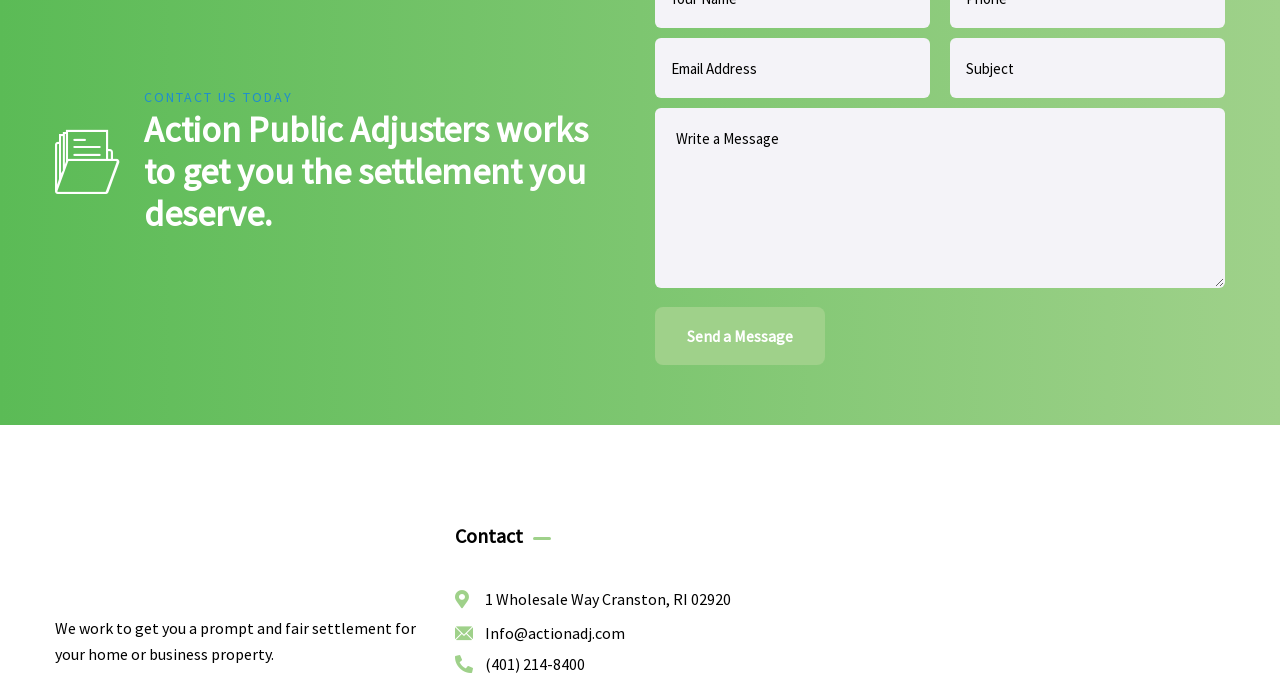Please reply with a single word or brief phrase to the question: 
What is the company's email address?

Info@actionadj.com